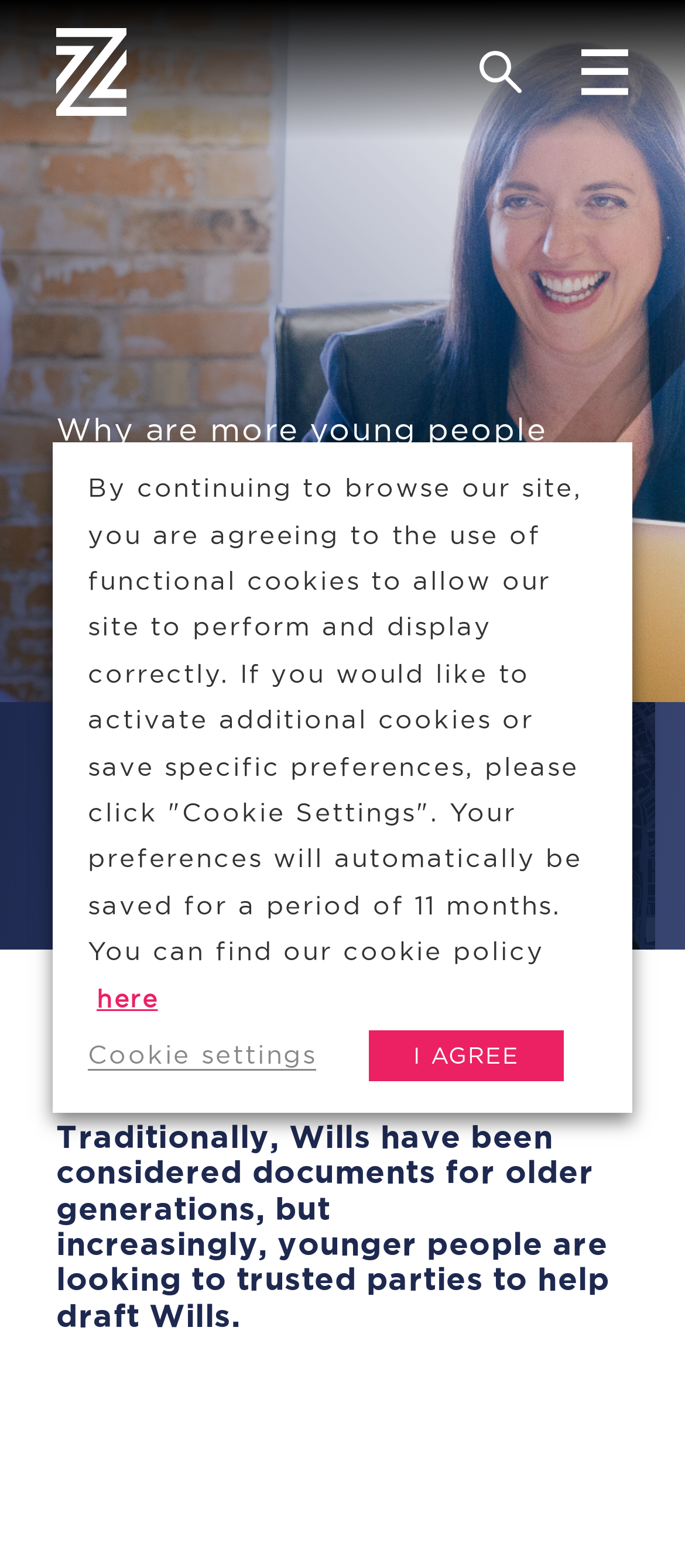Determine the bounding box coordinates in the format (top-left x, top-left y, bottom-right x, bottom-right y). Ensure all values are floating point numbers between 0 and 1. Identify the bounding box of the UI element described by: parent_node: Contact Sue Wakefield

[0.623, 0.448, 0.957, 0.606]